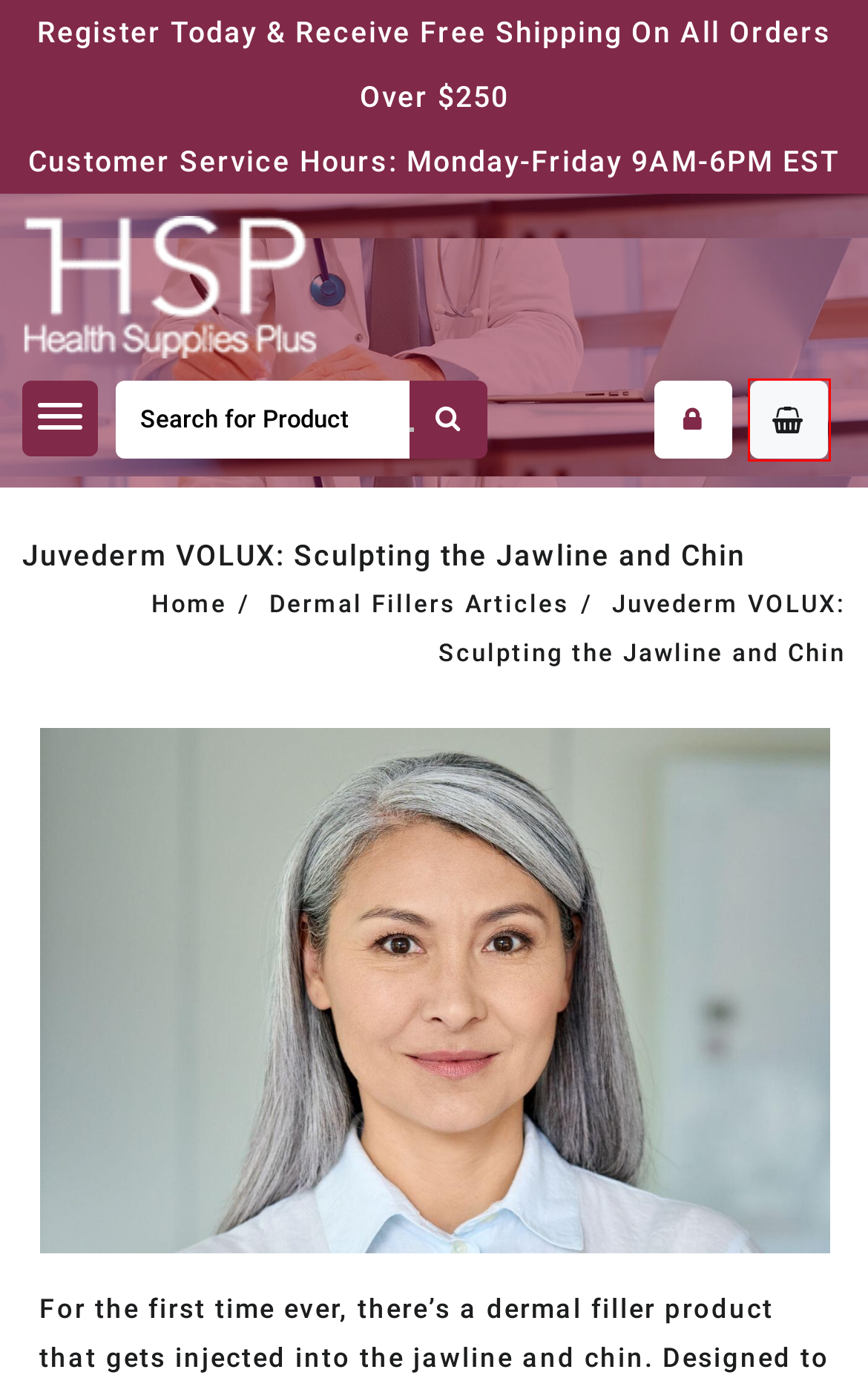Review the screenshot of a webpage containing a red bounding box around an element. Select the description that best matches the new webpage after clicking the highlighted element. The options are:
A. Innovative Mid-Face Volumizing - Health Supplies Plus
B. Contact Health Supplies Plus - Buy Dermal Fillers Online
C. Dermal Fillers Articles - Health Supplies Plus
D. Blog - Aesthetics News and Articles - Health Supplies Plus
E. Article Index - Health Supplies Plus
F. Cart - Health Supplies Plus
G. Revitalize with Sculptra Fillers - Health Supplies Plus
H. Dermal Fillers, Aesthetic Injectables and Orthopaedic Injections

F